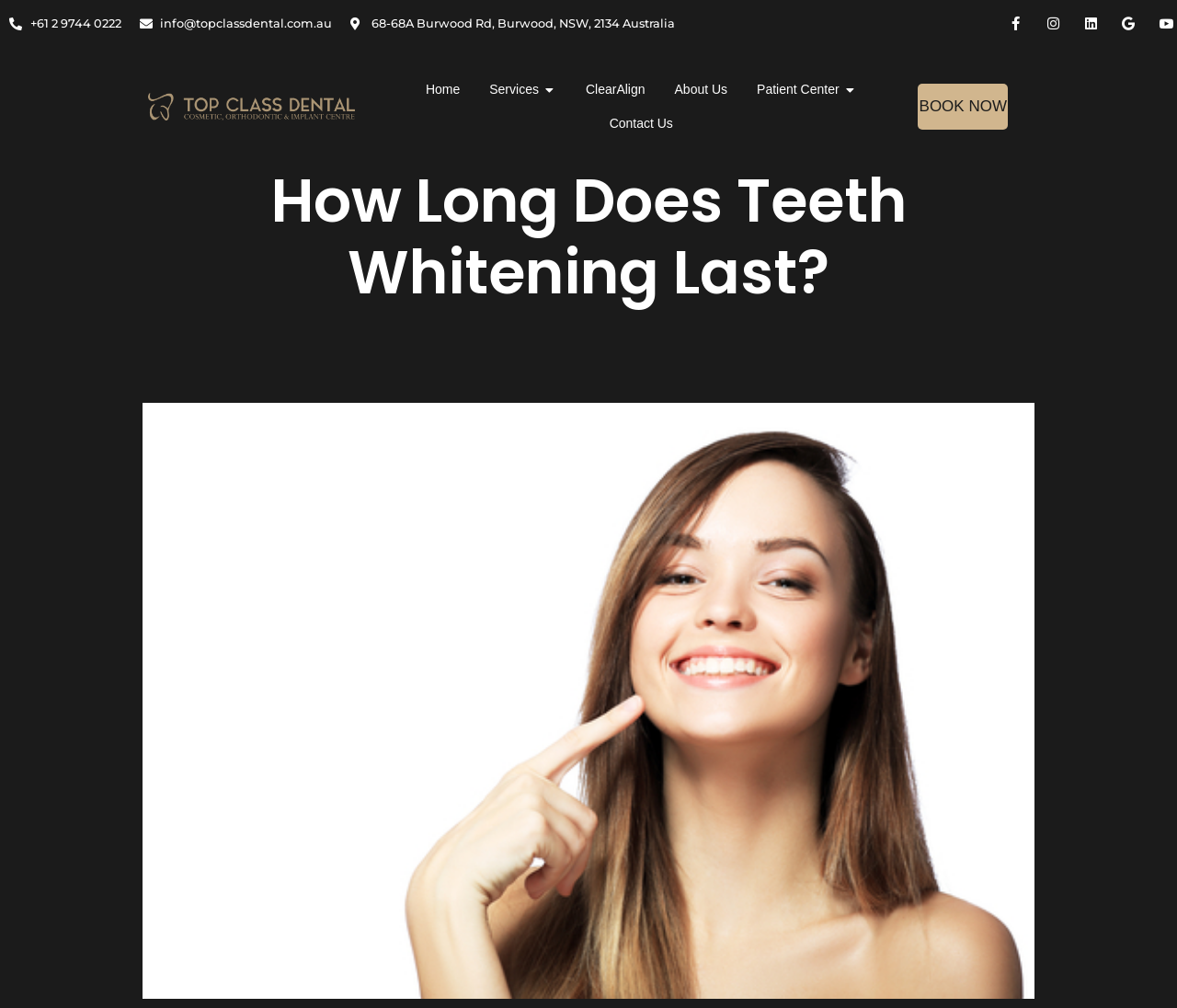Using the description: "Facebook-f", identify the bounding box of the corresponding UI element in the screenshot.

[0.851, 0.009, 0.874, 0.036]